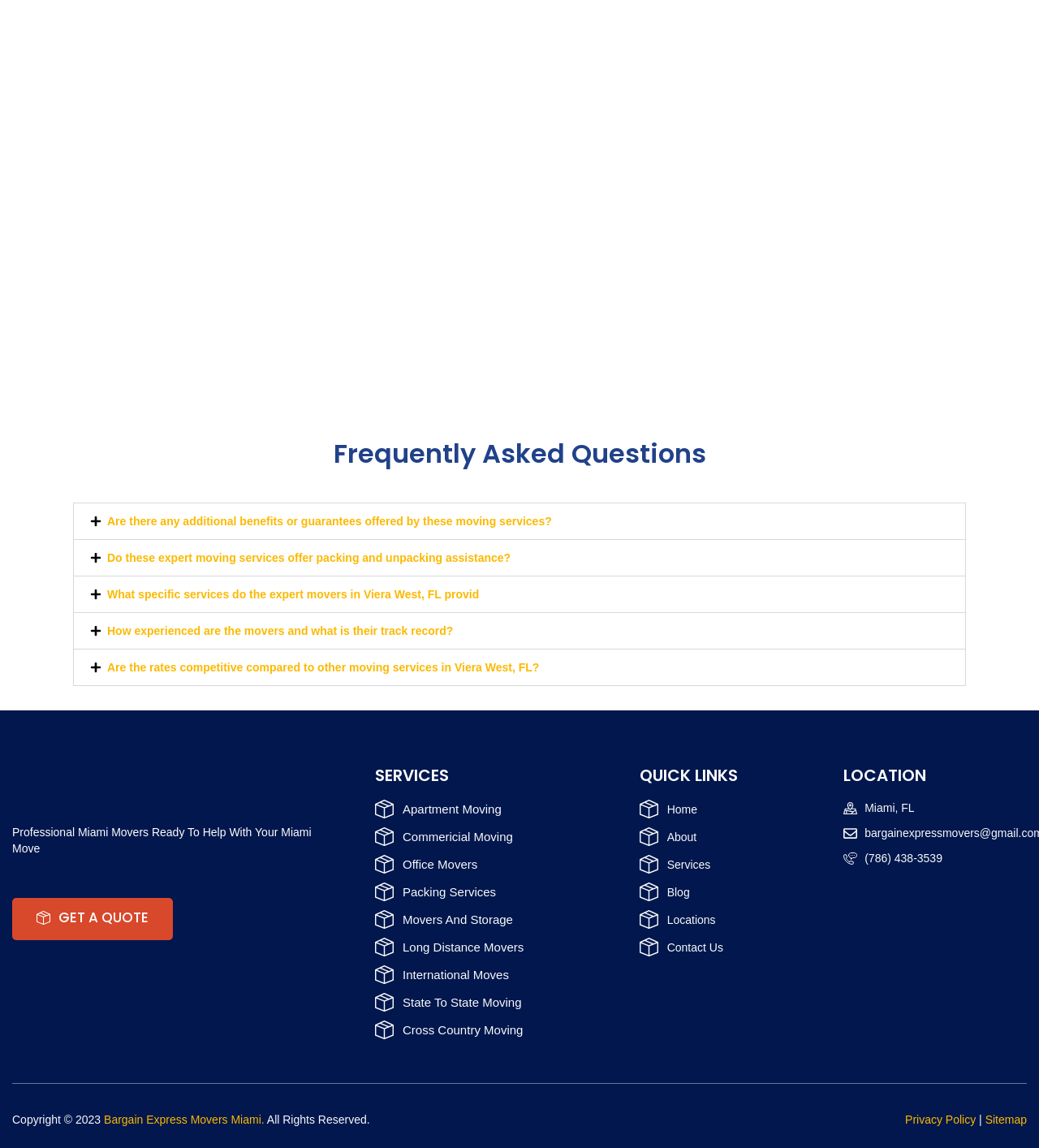What is the location of the moving service provider?
Give a one-word or short phrase answer based on the image.

Miami, FL